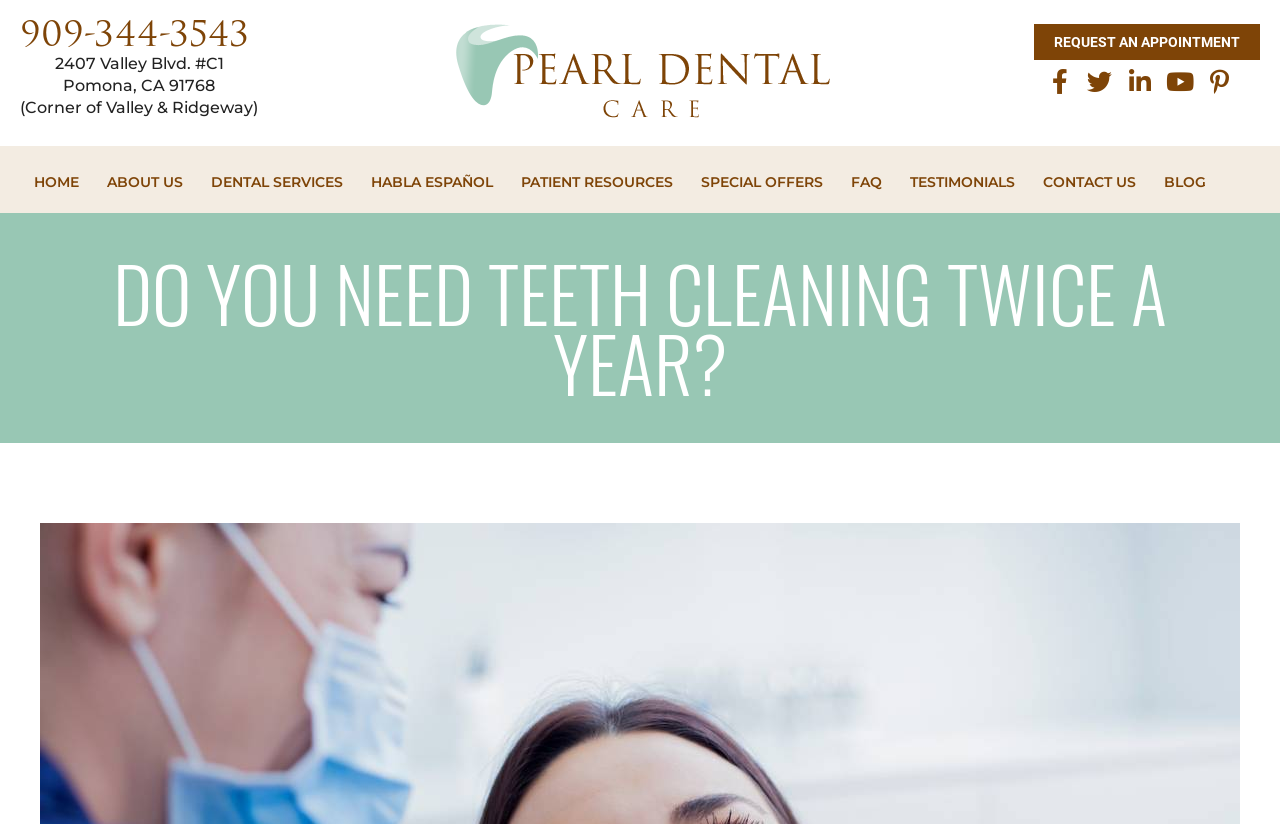Identify the bounding box coordinates necessary to click and complete the given instruction: "Visit the homepage".

[0.354, 0.075, 0.655, 0.098]